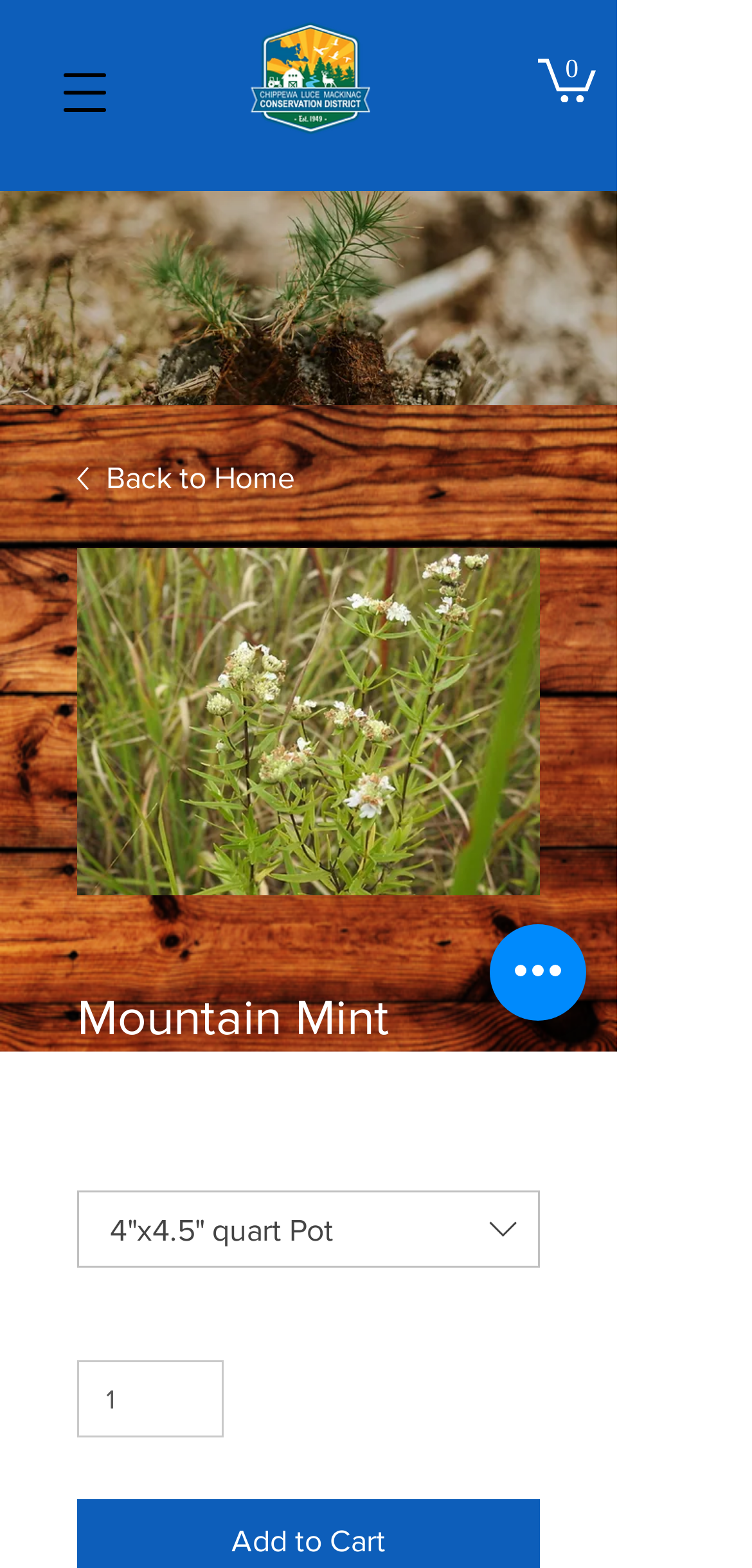Provide a one-word or brief phrase answer to the question:
How many items are in the cart?

0